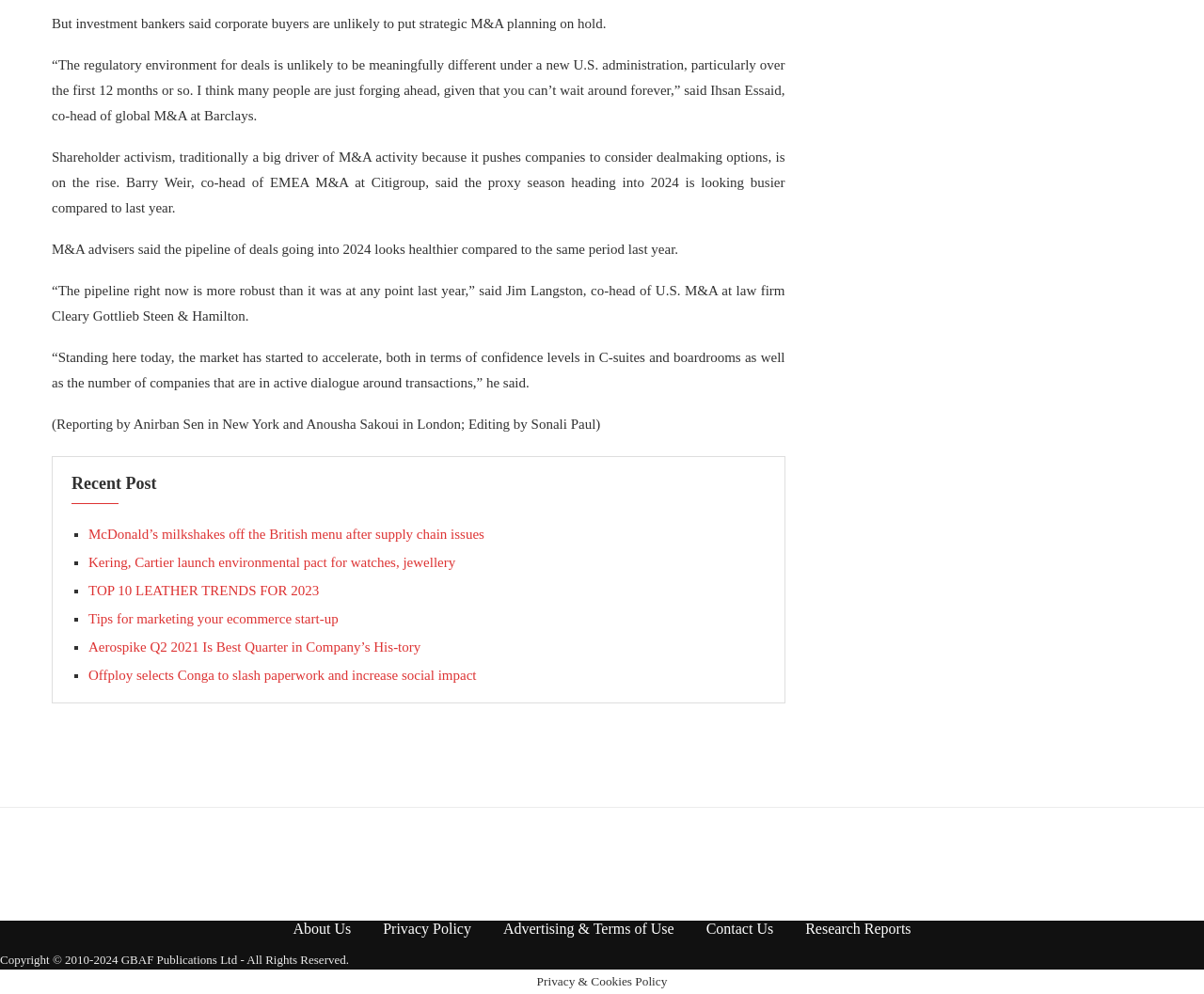Please determine the bounding box coordinates of the element to click in order to execute the following instruction: "View recent post". The coordinates should be four float numbers between 0 and 1, specified as [left, top, right, bottom].

[0.059, 0.477, 0.13, 0.496]